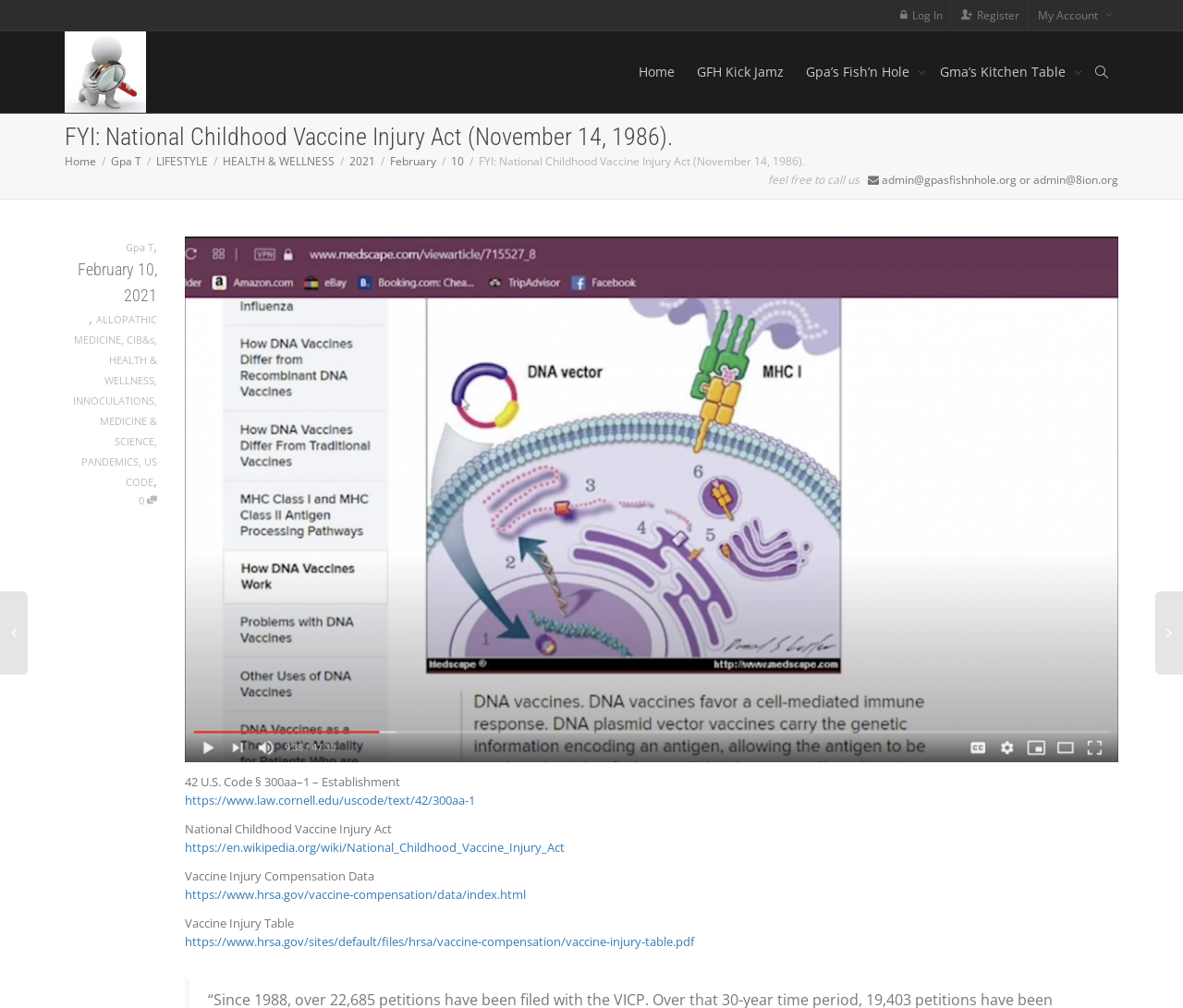What is the topic of the article?
Analyze the image and provide a thorough answer to the question.

I determined the answer by reading the title of the article, which is 'FYI: National Childhood Vaccine Injury Act (November 14, 1986).' and also by looking at the content of the article, which discusses the National Childhood Vaccine Injury Act.